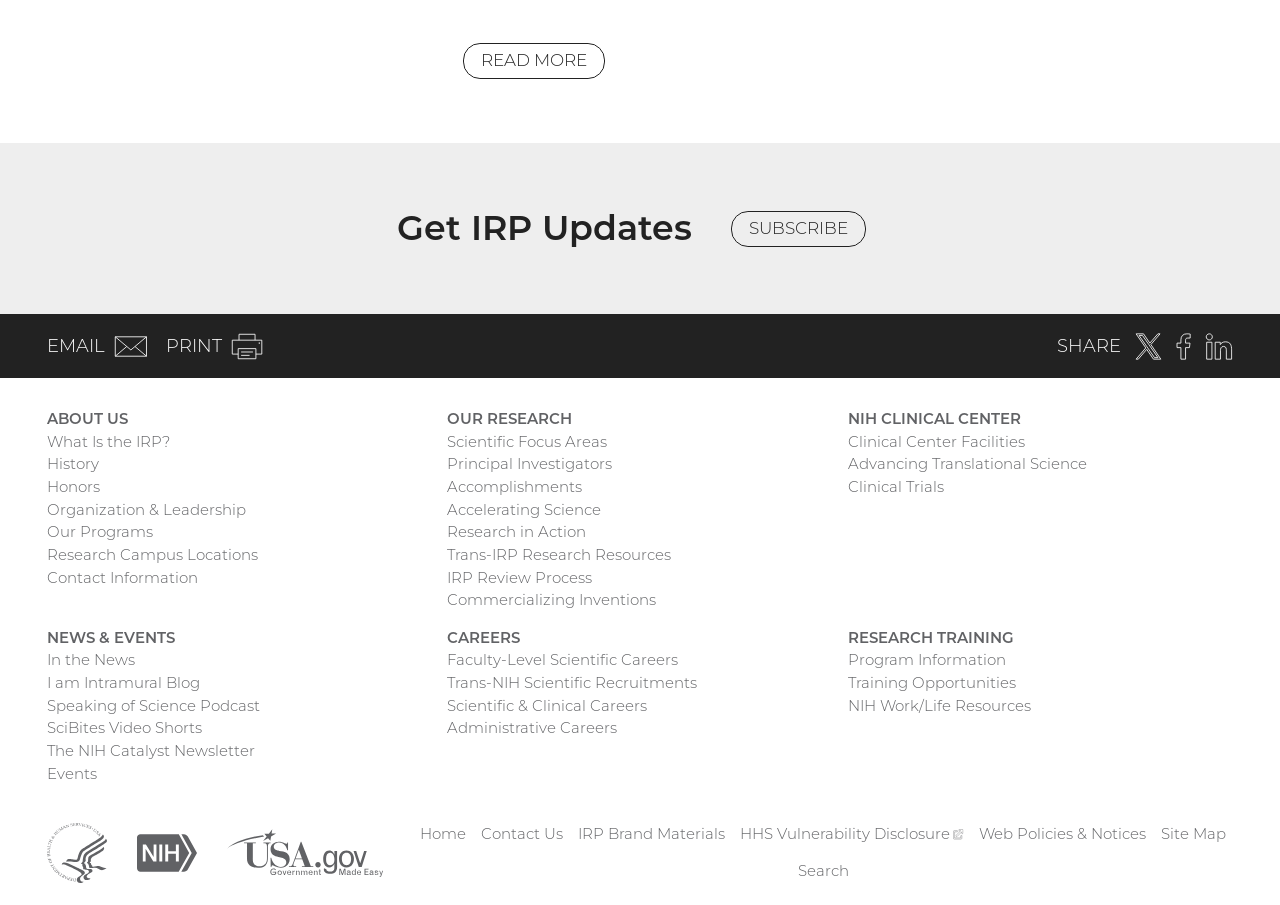Could you determine the bounding box coordinates of the clickable element to complete the instruction: "Click the 'Privacy Policy' link"? Provide the coordinates as four float numbers between 0 and 1, i.e., [left, top, right, bottom].

None